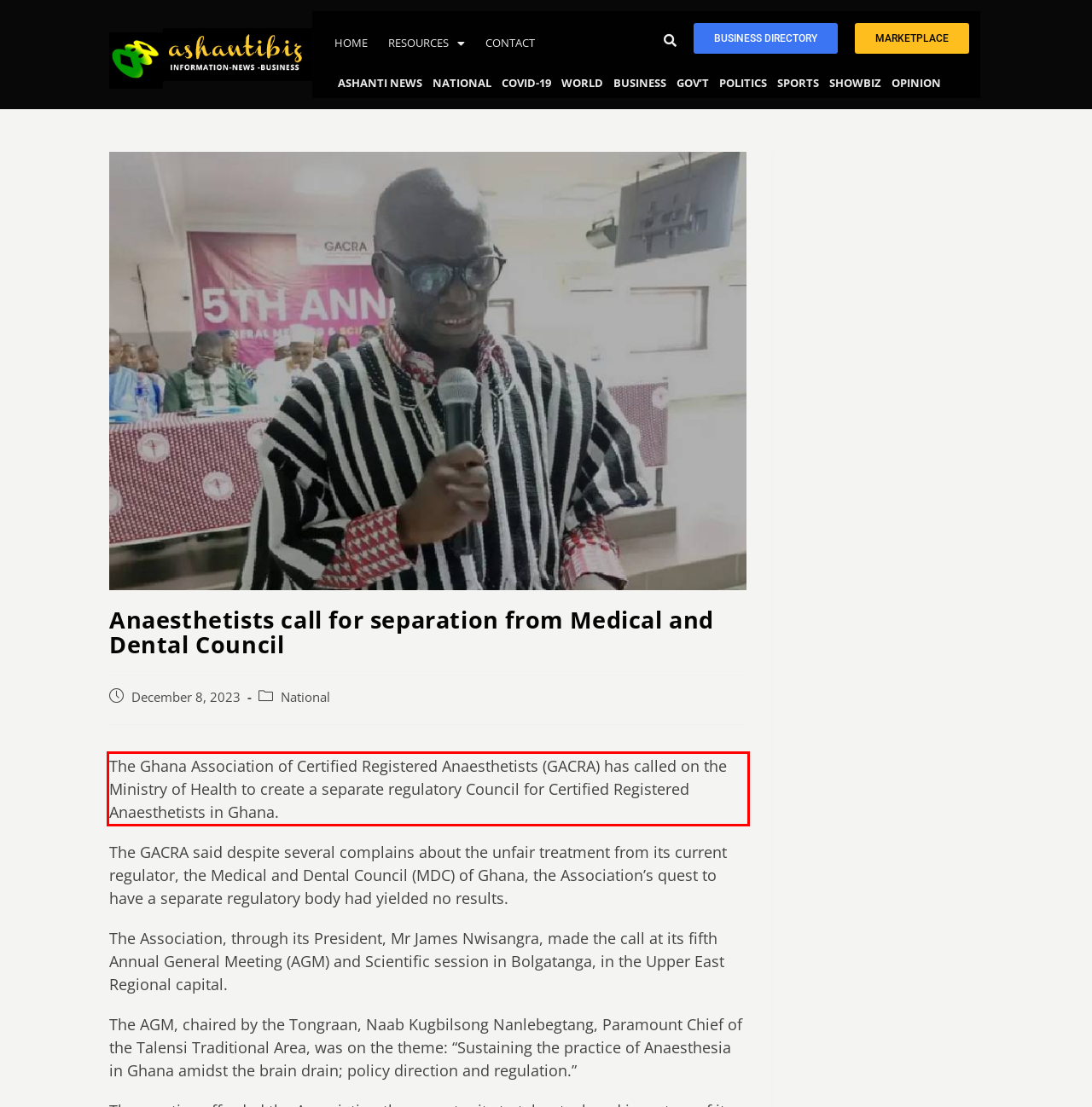Analyze the screenshot of the webpage and extract the text from the UI element that is inside the red bounding box.

The Ghana Association of Certified Registered Anaesthetists (GACRA) has called on the Ministry of Health to create a separate regulatory Council for Certified Registered Anaesthetists in Ghana.